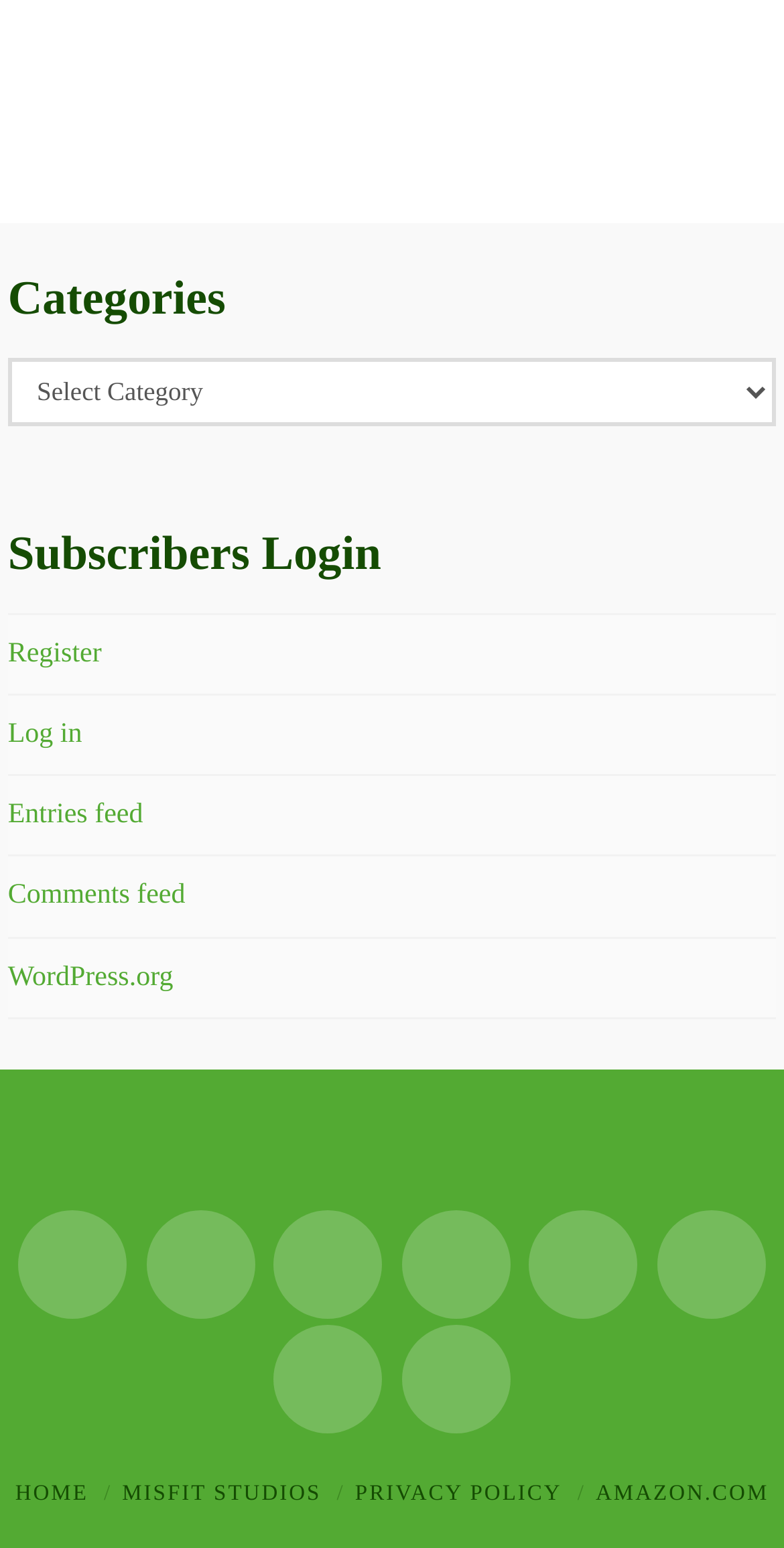Determine the bounding box coordinates for the area that needs to be clicked to fulfill this task: "Visit the Facebook page". The coordinates must be given as four float numbers between 0 and 1, i.e., [left, top, right, bottom].

[0.024, 0.782, 0.162, 0.852]